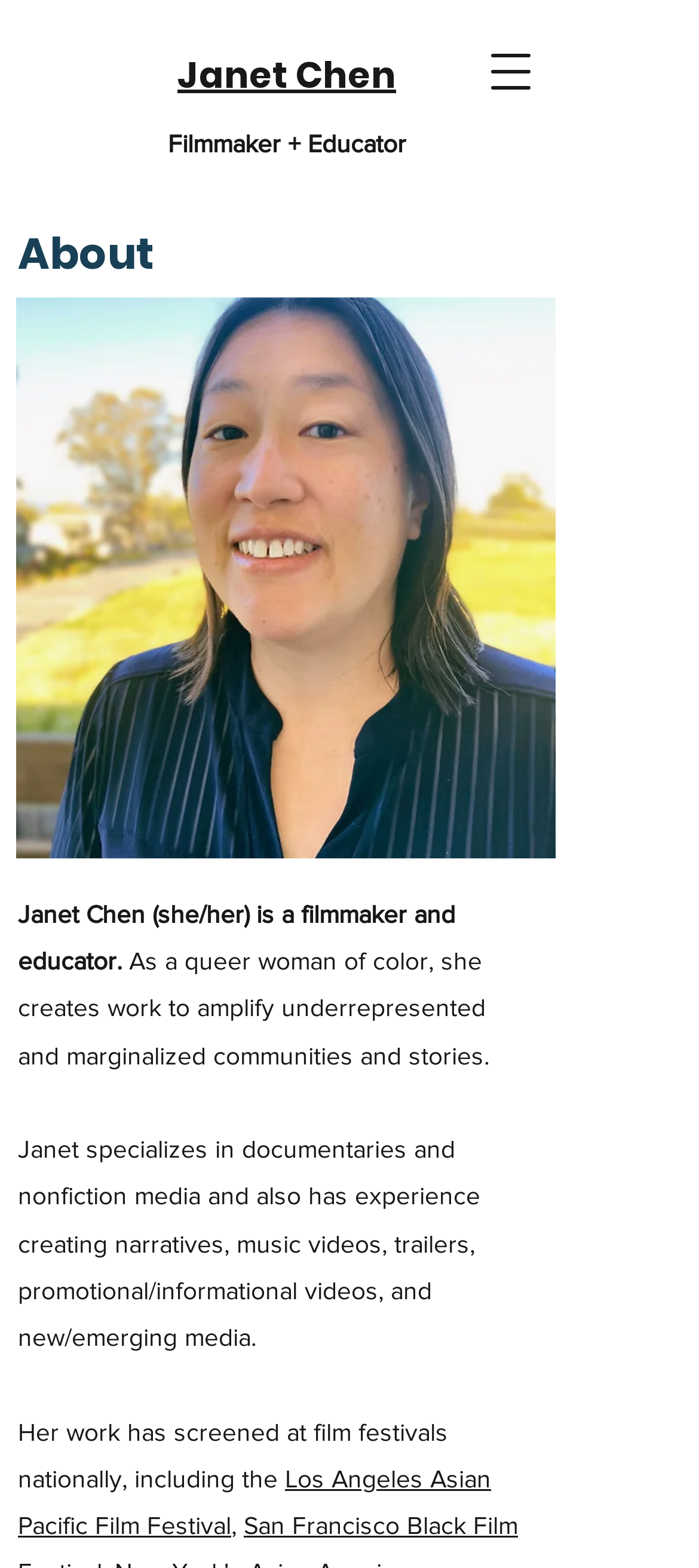Use a single word or phrase to answer the question: What is the pronoun Janet uses to refer to herself?

She/her